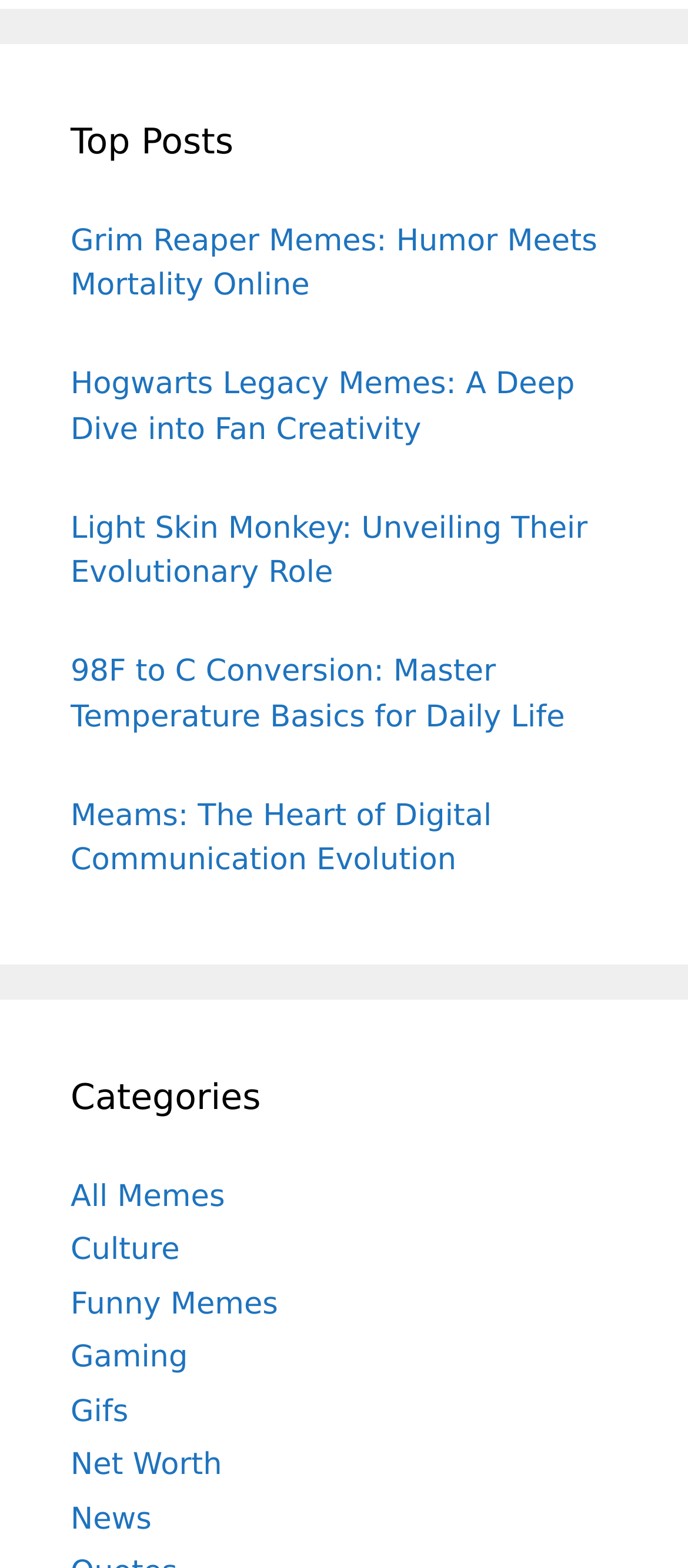What is the second heading on the webpage?
Use the image to answer the question with a single word or phrase.

Categories